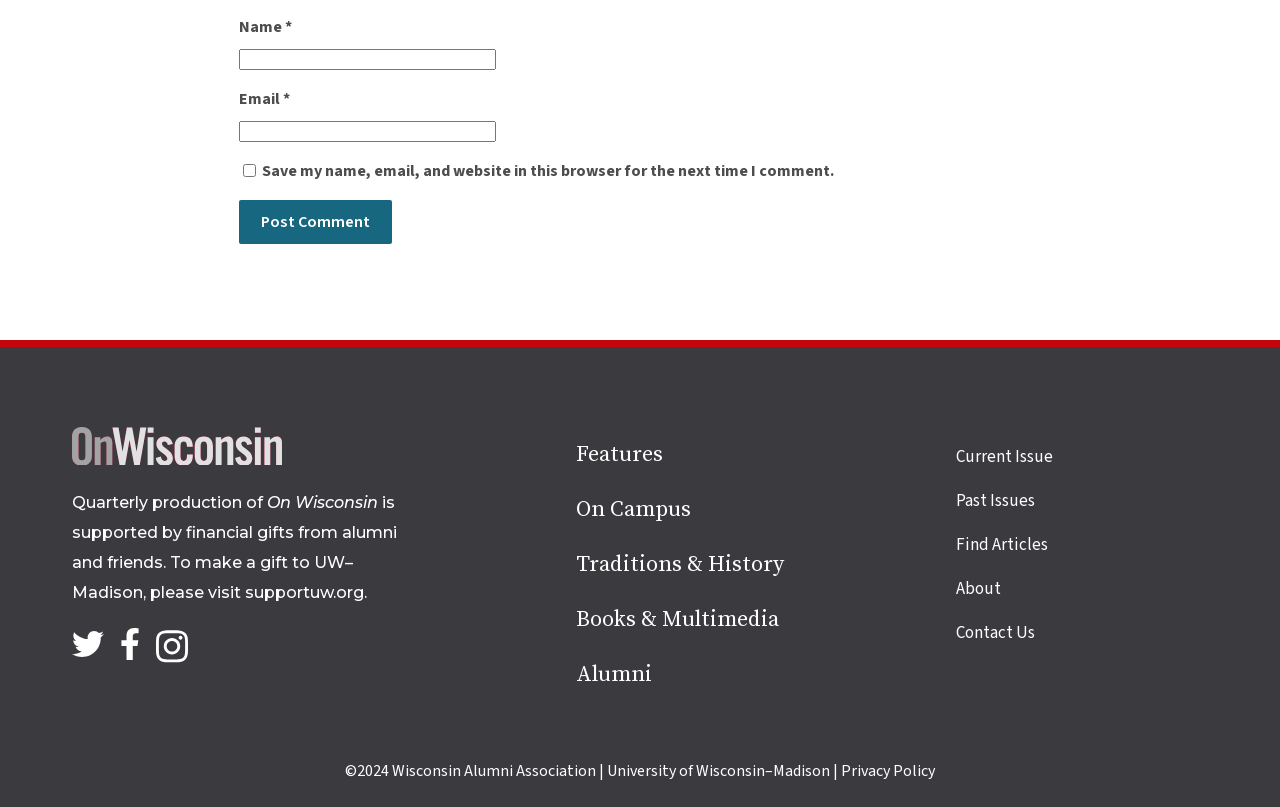Please specify the bounding box coordinates of the area that should be clicked to accomplish the following instruction: "Click the Post Comment button". The coordinates should consist of four float numbers between 0 and 1, i.e., [left, top, right, bottom].

[0.187, 0.247, 0.306, 0.302]